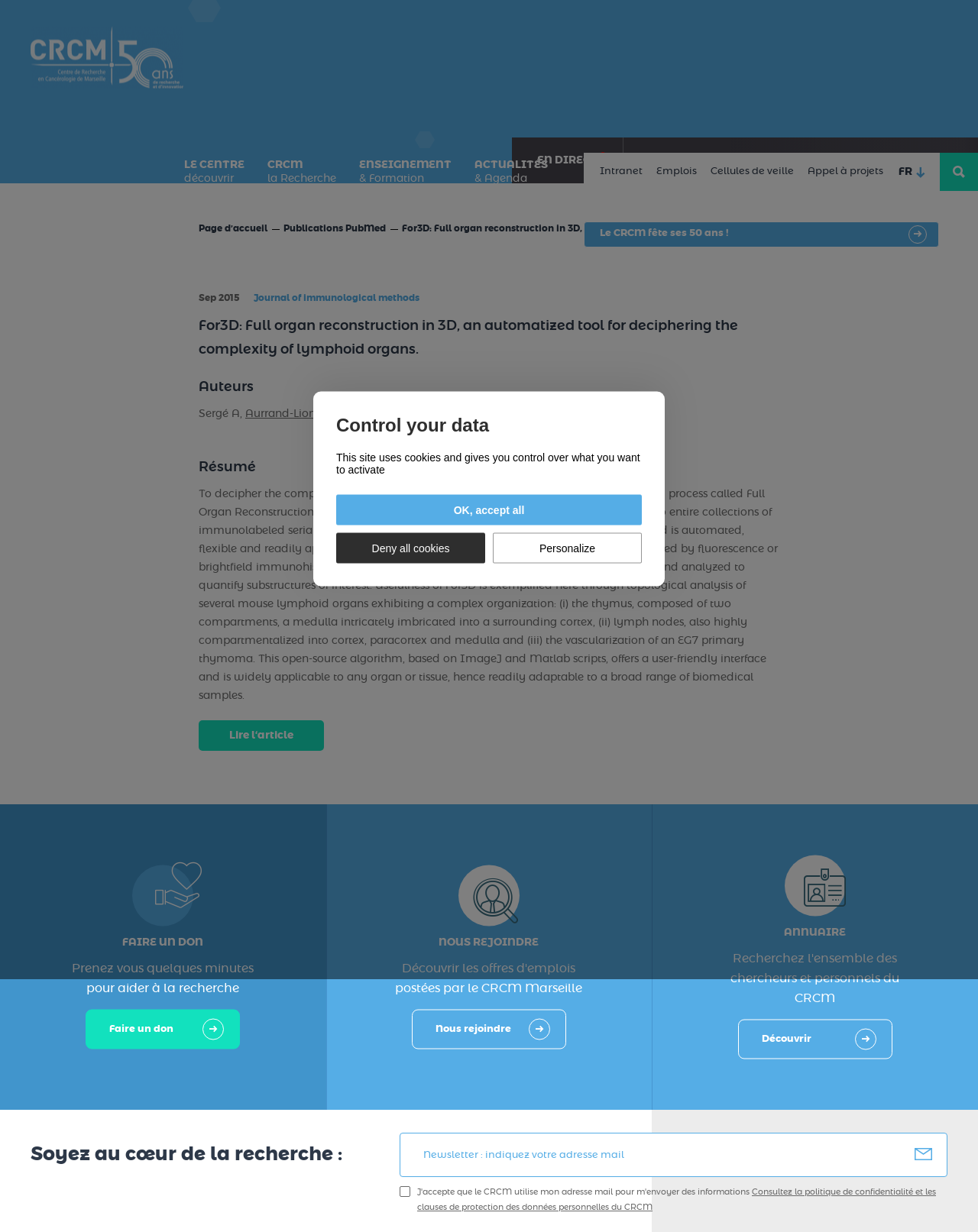Mark the bounding box of the element that matches the following description: "Aurrand-Lions M".

[0.251, 0.332, 0.344, 0.34]